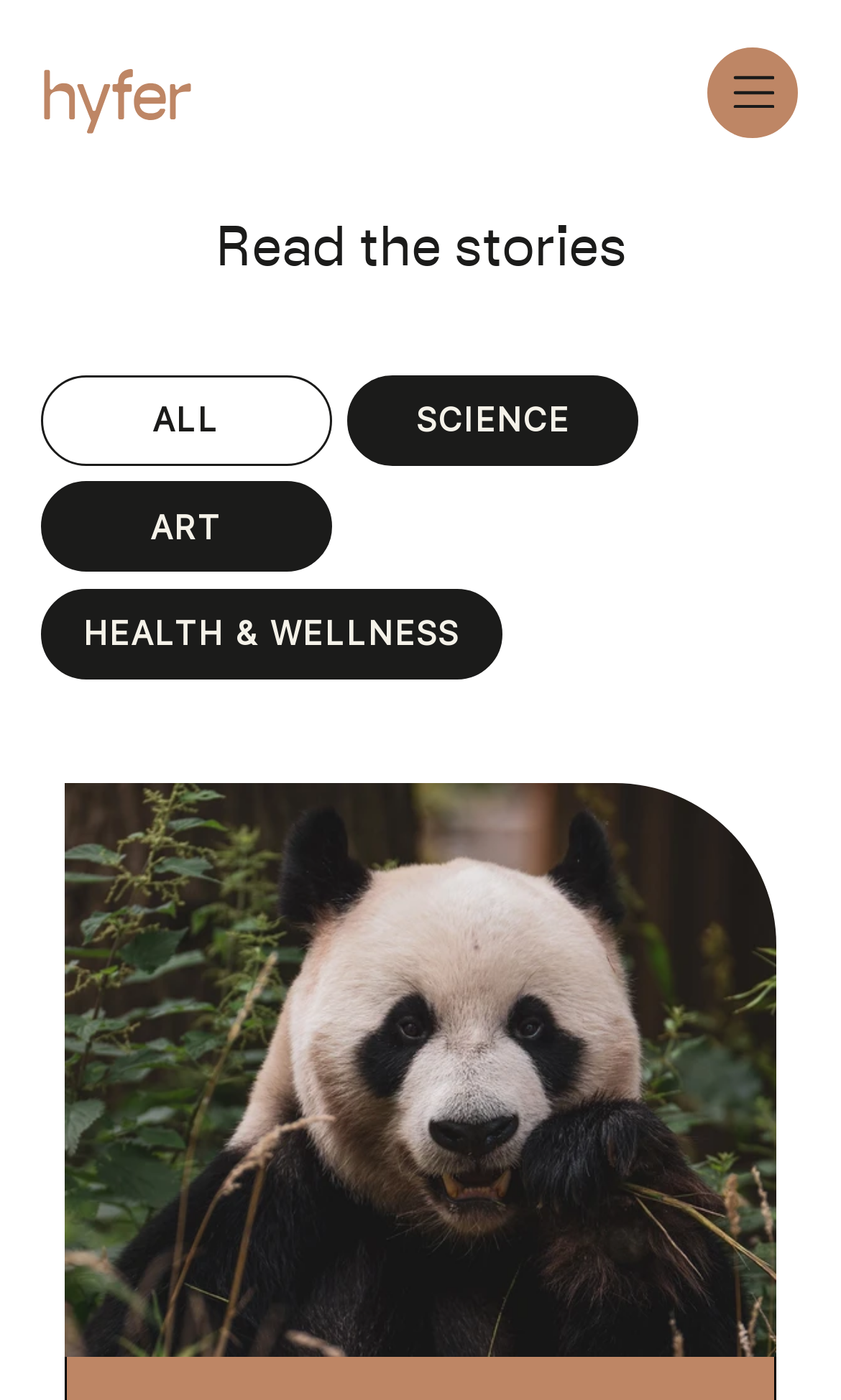Is the image on the top-left corner a logo?
Give a single word or phrase as your answer by examining the image.

Possibly